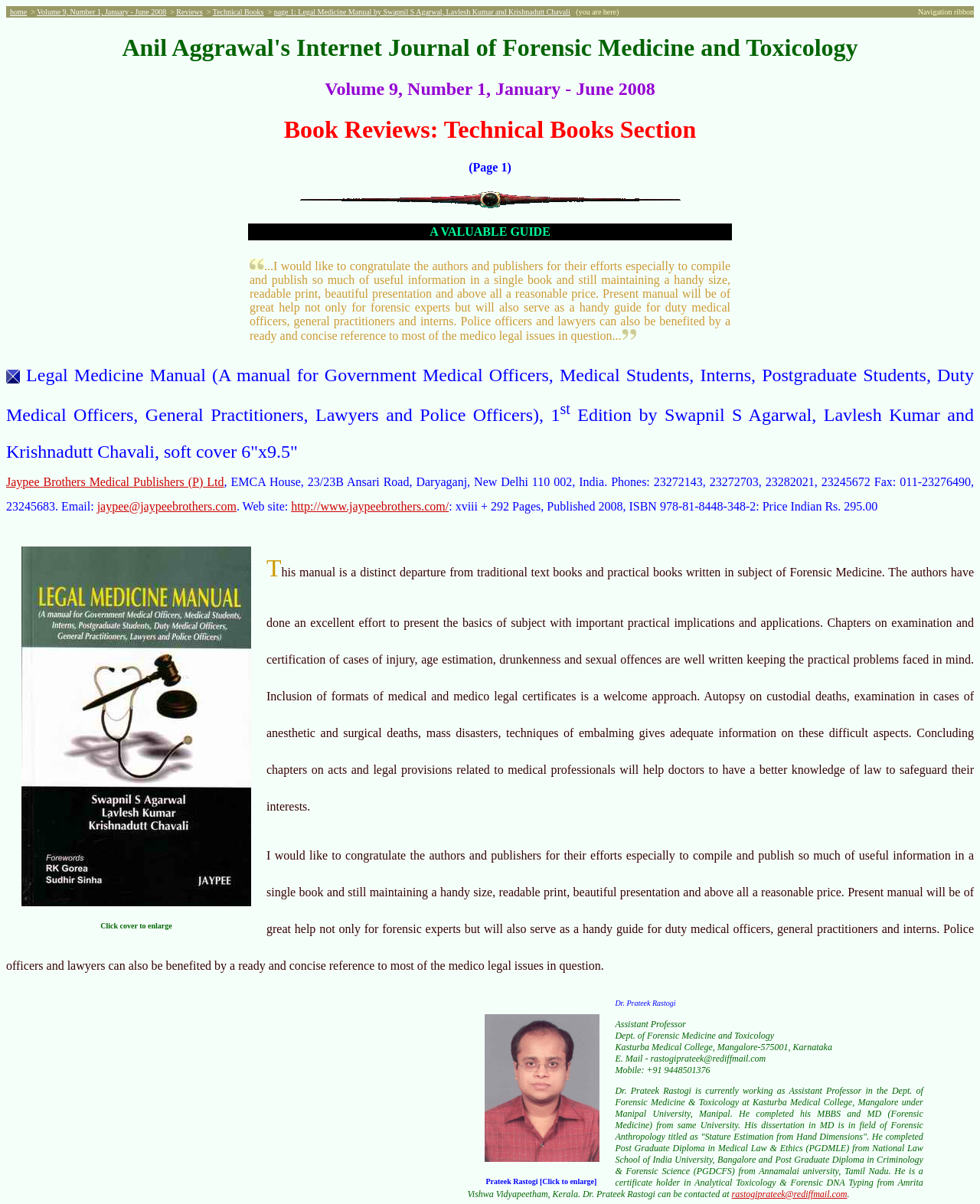Using the description "jaypee@jaypeebrothers.com", locate and provide the bounding box of the UI element.

[0.099, 0.415, 0.241, 0.426]